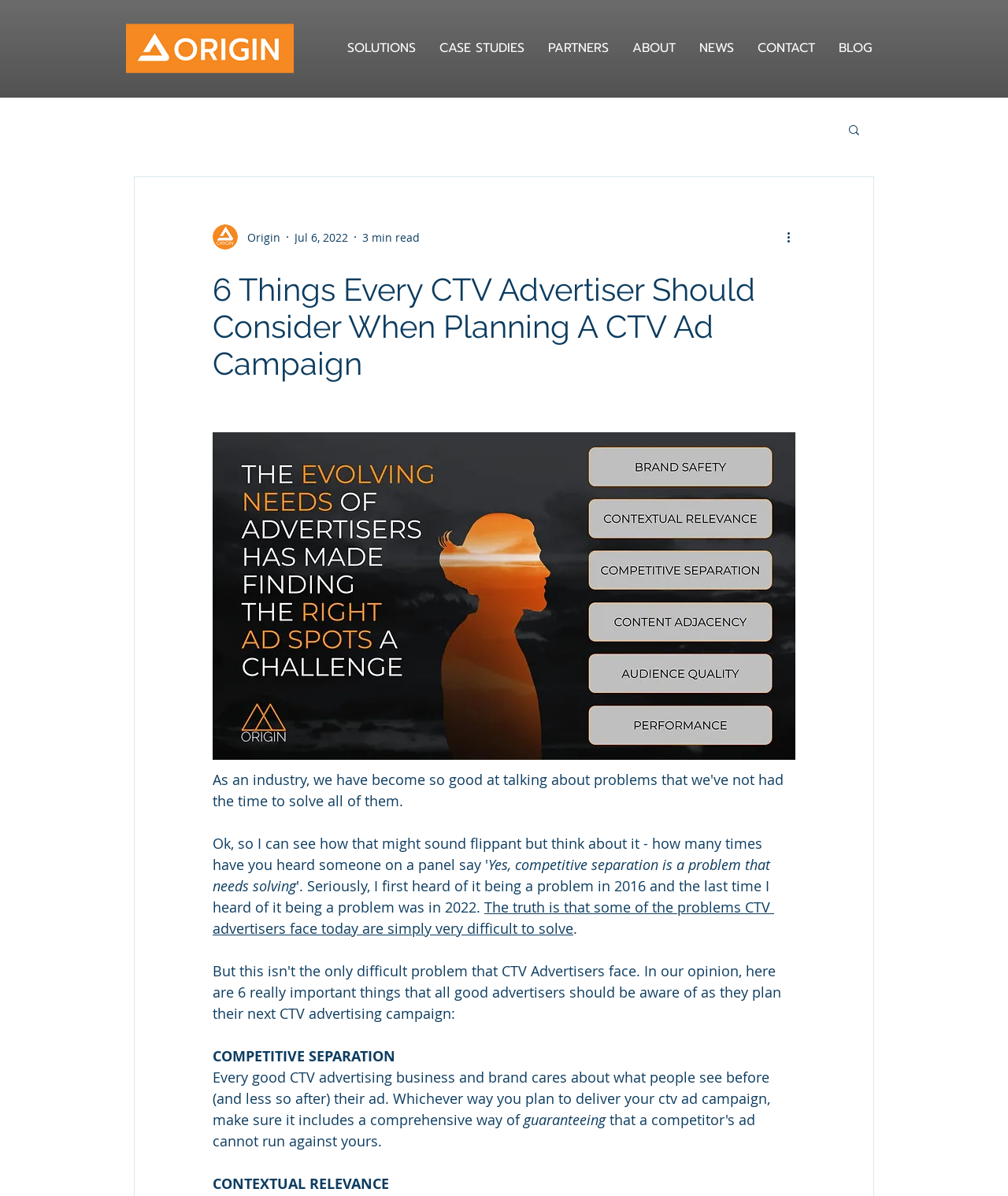Please mark the bounding box coordinates of the area that should be clicked to carry out the instruction: "Go to the SOLUTIONS page".

[0.333, 0.028, 0.424, 0.053]